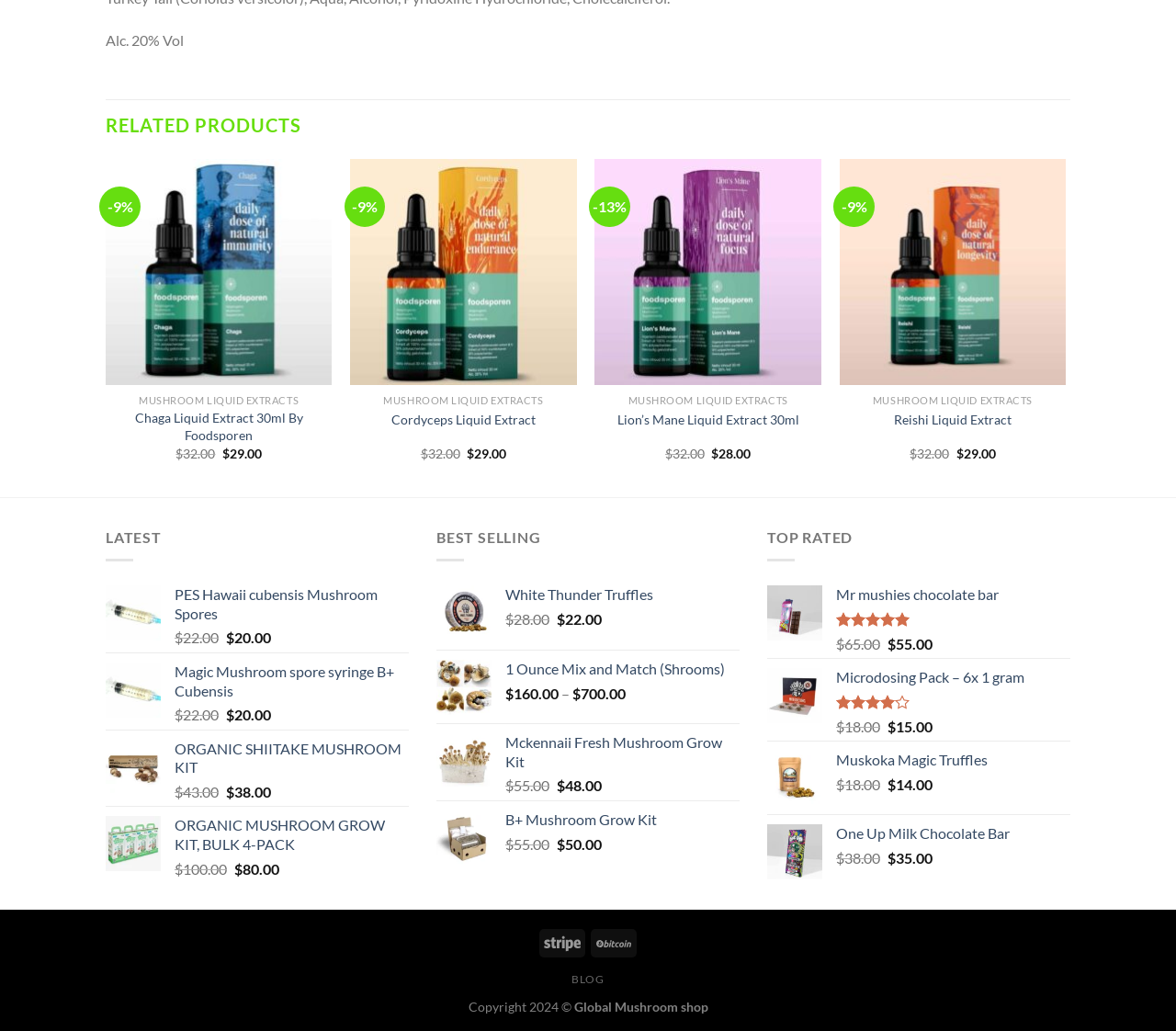Determine the bounding box coordinates of the clickable region to follow the instruction: "View Chaga liquid extract product".

[0.09, 0.154, 0.282, 0.374]